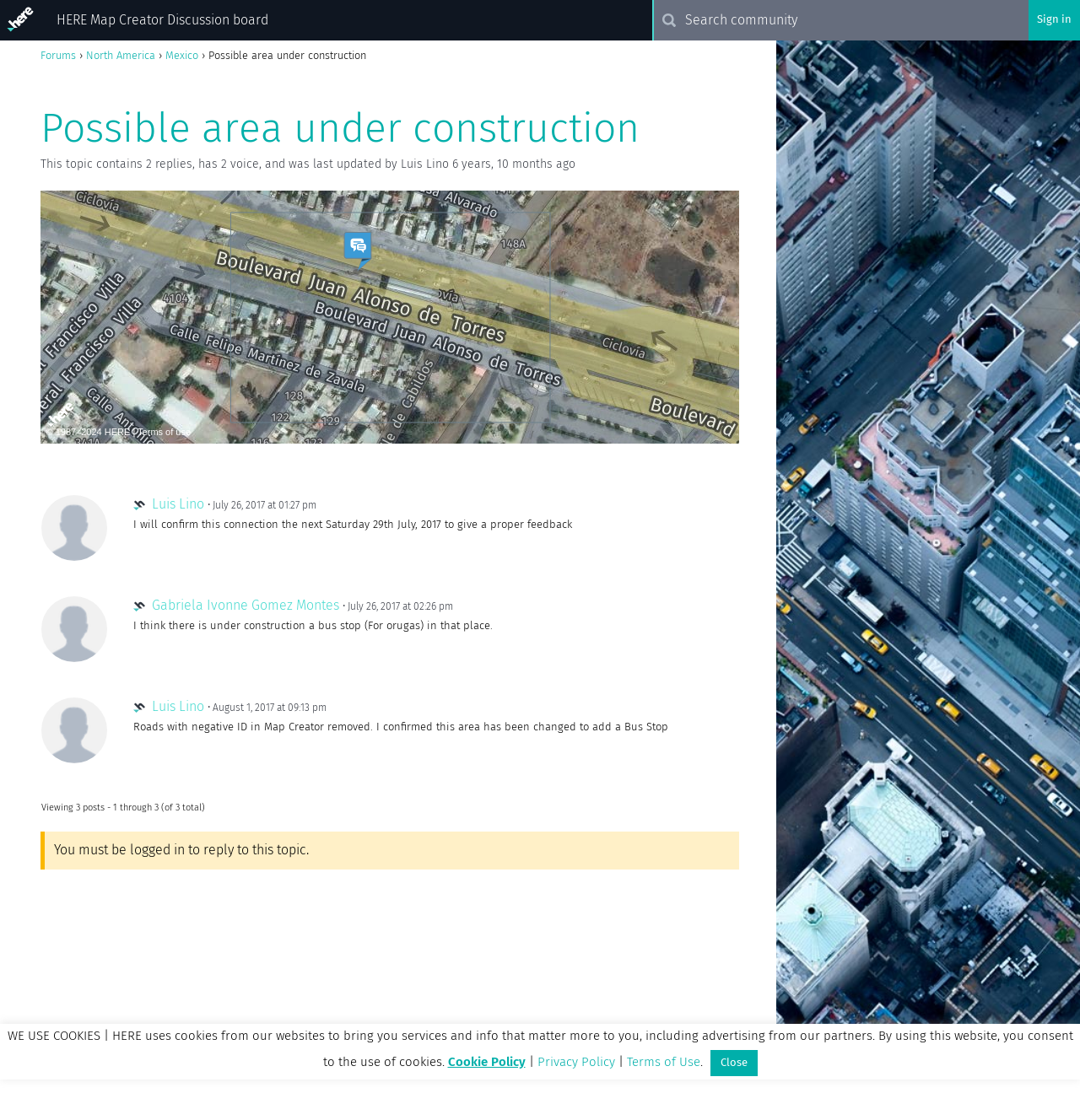How many posts are currently being viewed?
Based on the screenshot, respond with a single word or phrase.

3